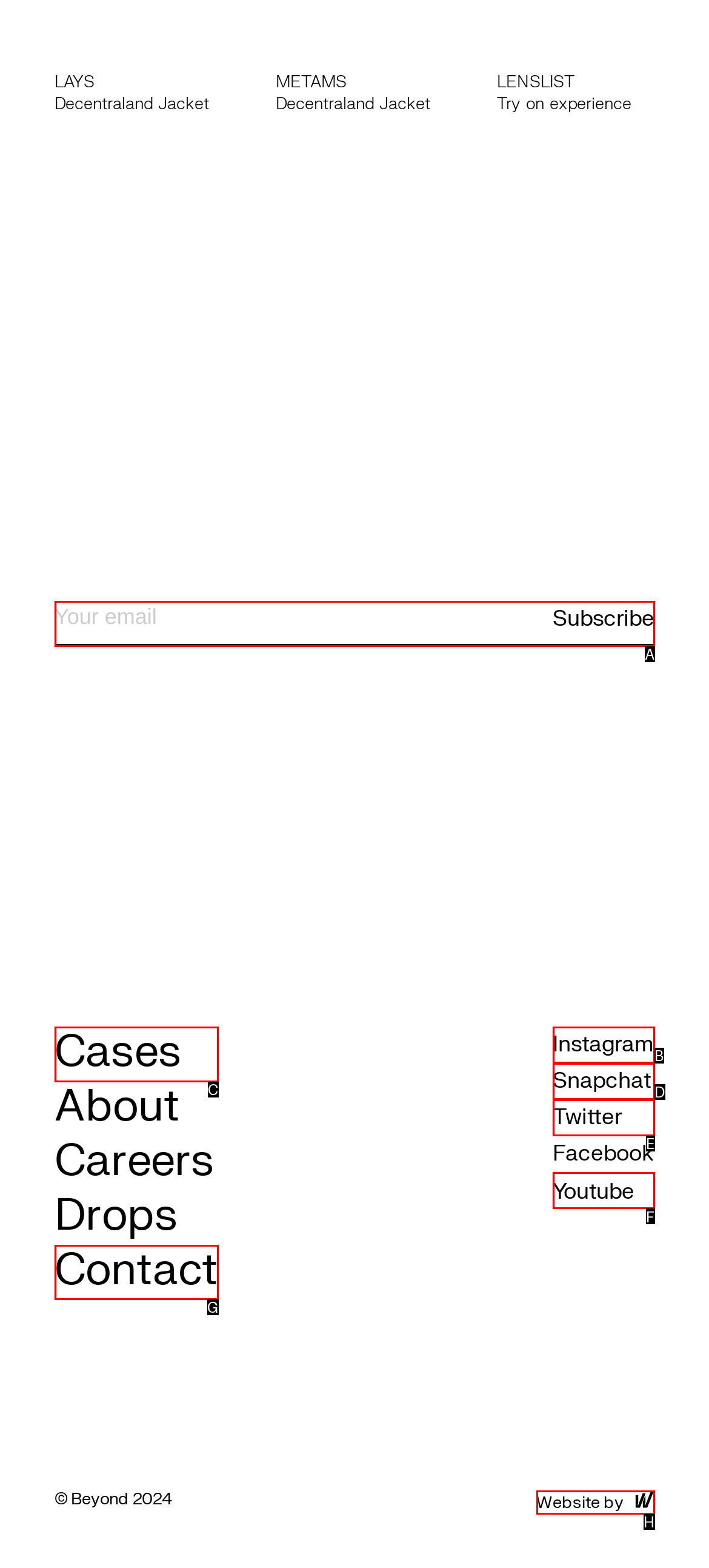Select the appropriate bounding box to fulfill the task: Click on Cases Respond with the corresponding letter from the choices provided.

C